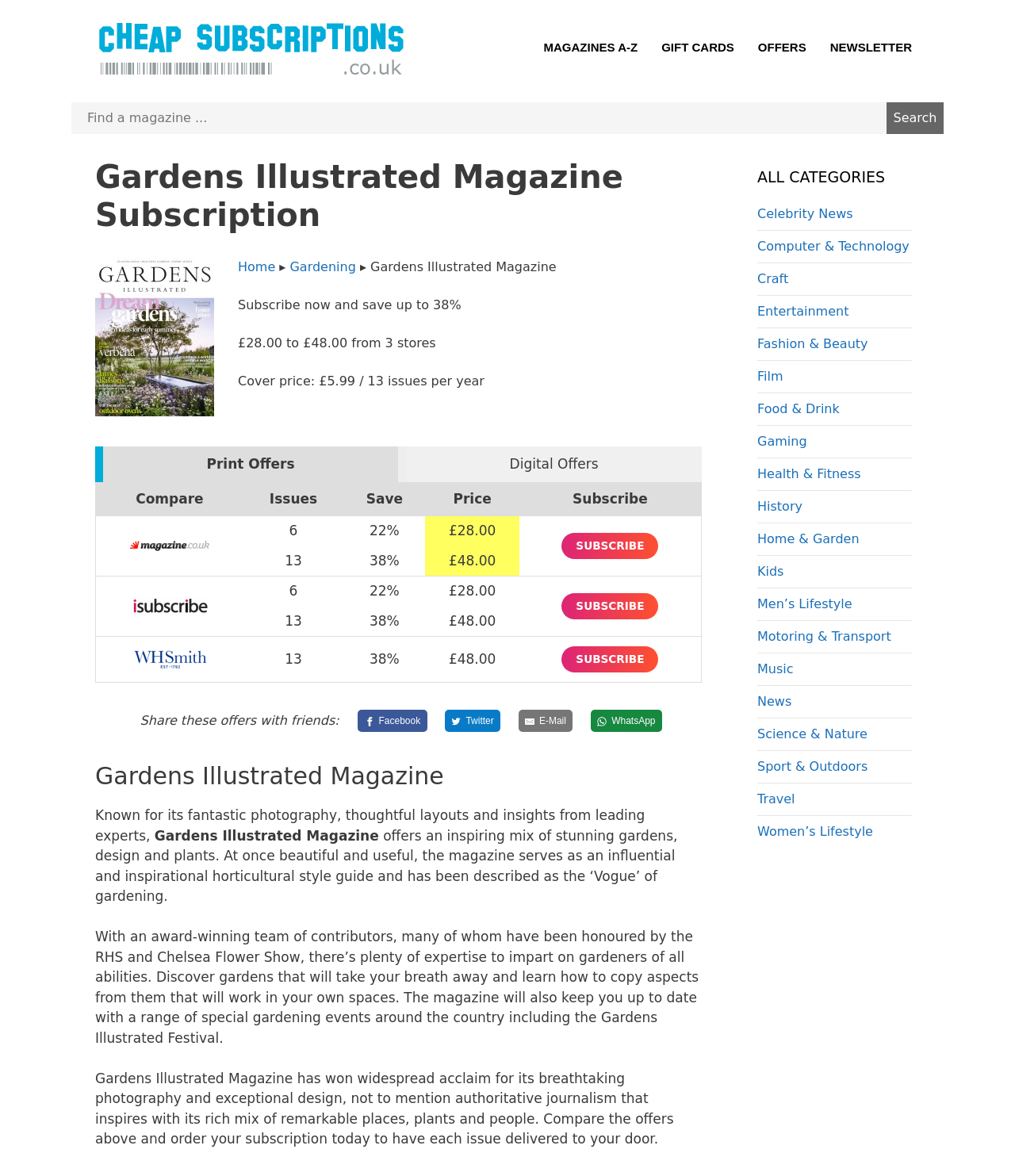Locate the bounding box coordinates of the item that should be clicked to fulfill the instruction: "Compare magazine prices".

[0.094, 0.41, 0.691, 0.439]